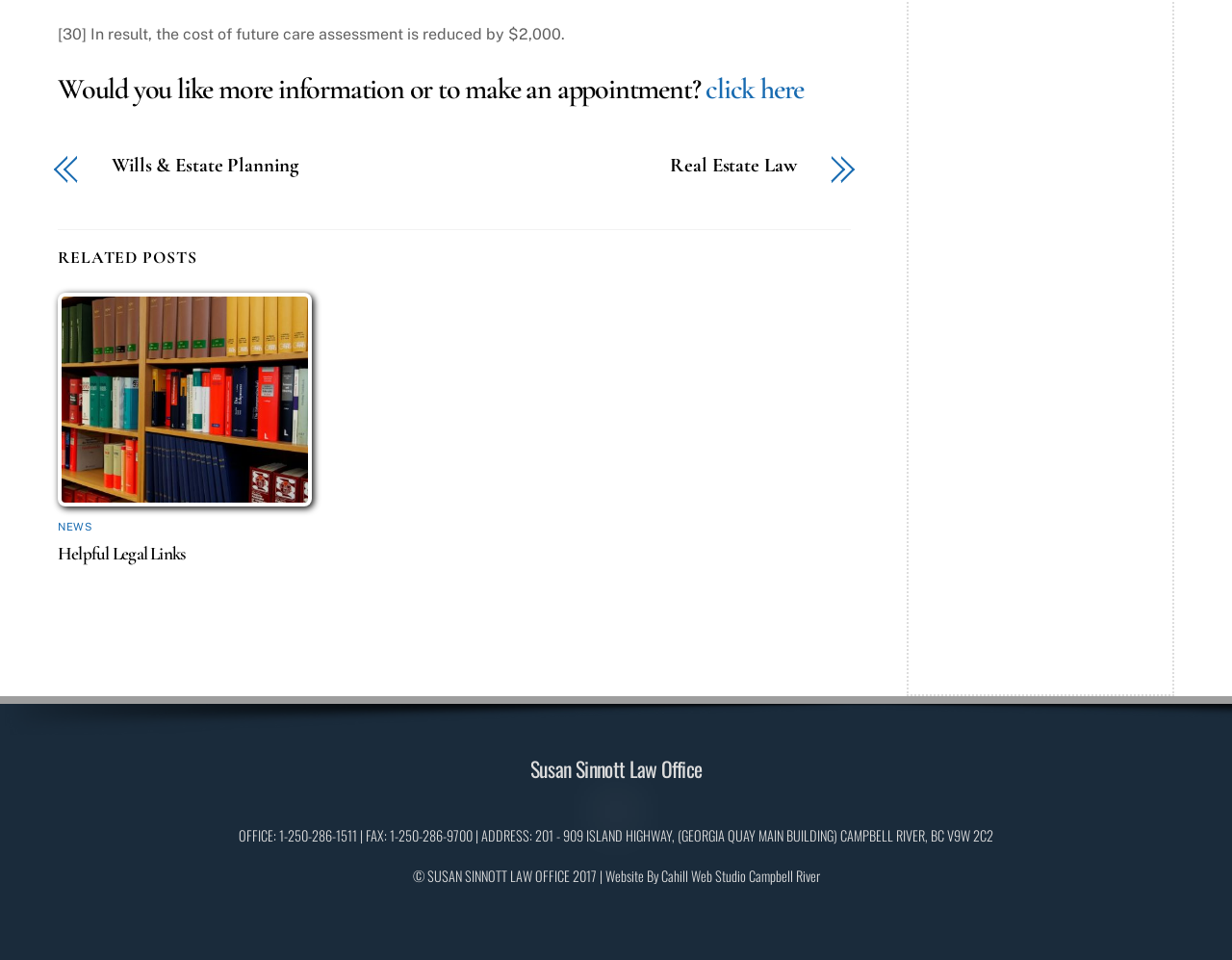Based on the element description click here, identify the bounding box coordinates for the UI element. The coordinates should be in the format (top-left x, top-left y, bottom-right x, bottom-right y) and within the 0 to 1 range.

[0.573, 0.074, 0.653, 0.111]